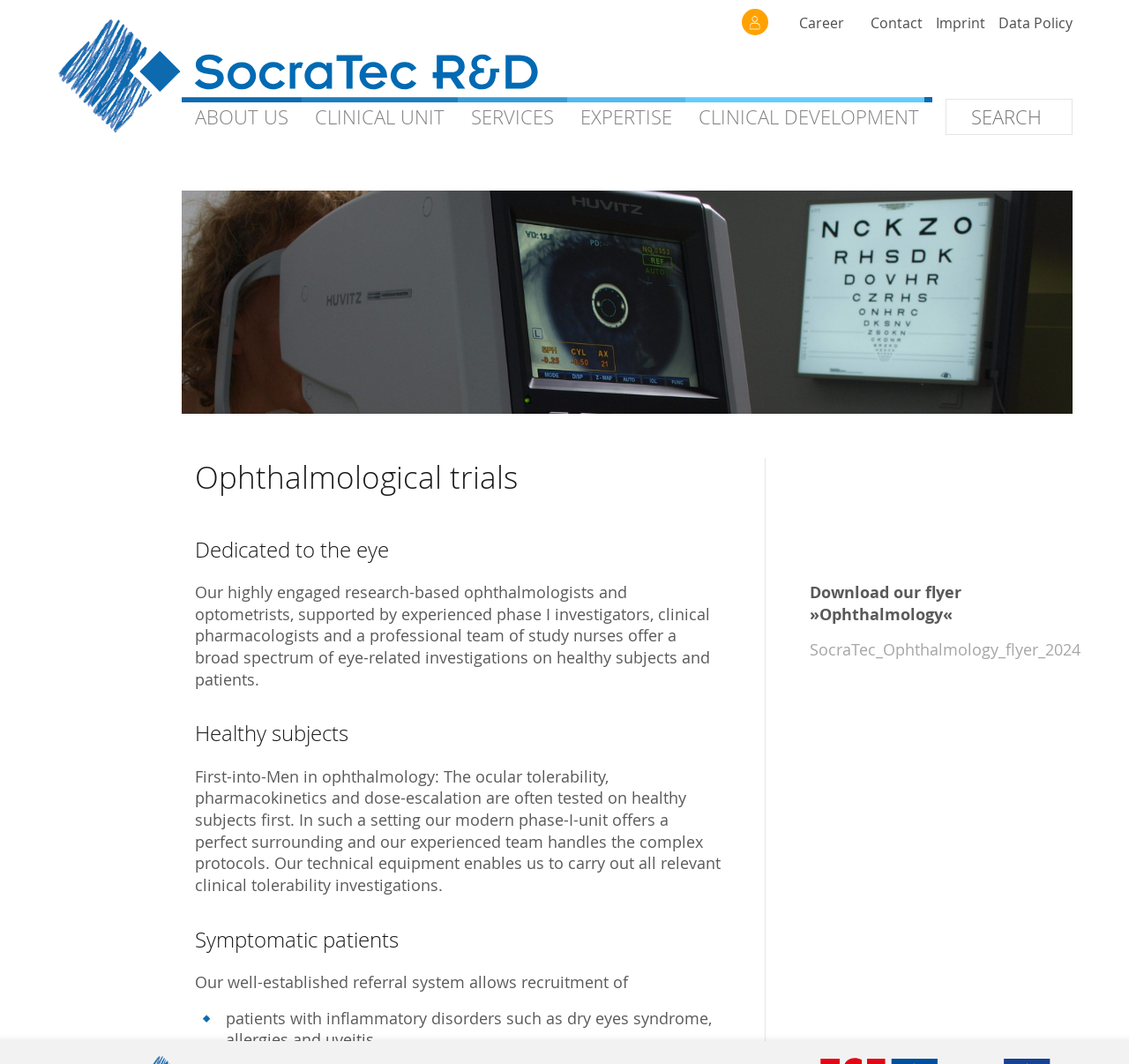Specify the bounding box coordinates (top-left x, top-left y, bottom-right x, bottom-right y) of the UI element in the screenshot that matches this description: On-Site-CPU at Helios Klinikum Erfurt

[0.267, 0.163, 0.553, 0.194]